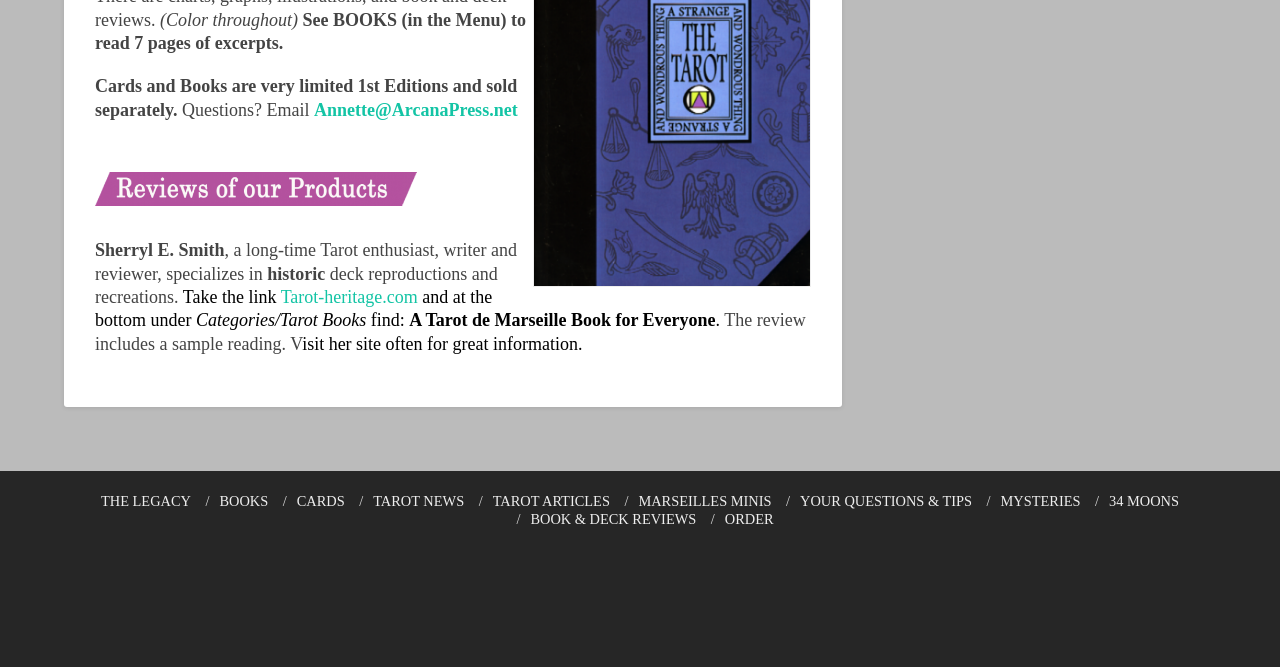Identify the bounding box coordinates of the area that should be clicked in order to complete the given instruction: "Email Annette for questions". The bounding box coordinates should be four float numbers between 0 and 1, i.e., [left, top, right, bottom].

[0.245, 0.149, 0.404, 0.179]